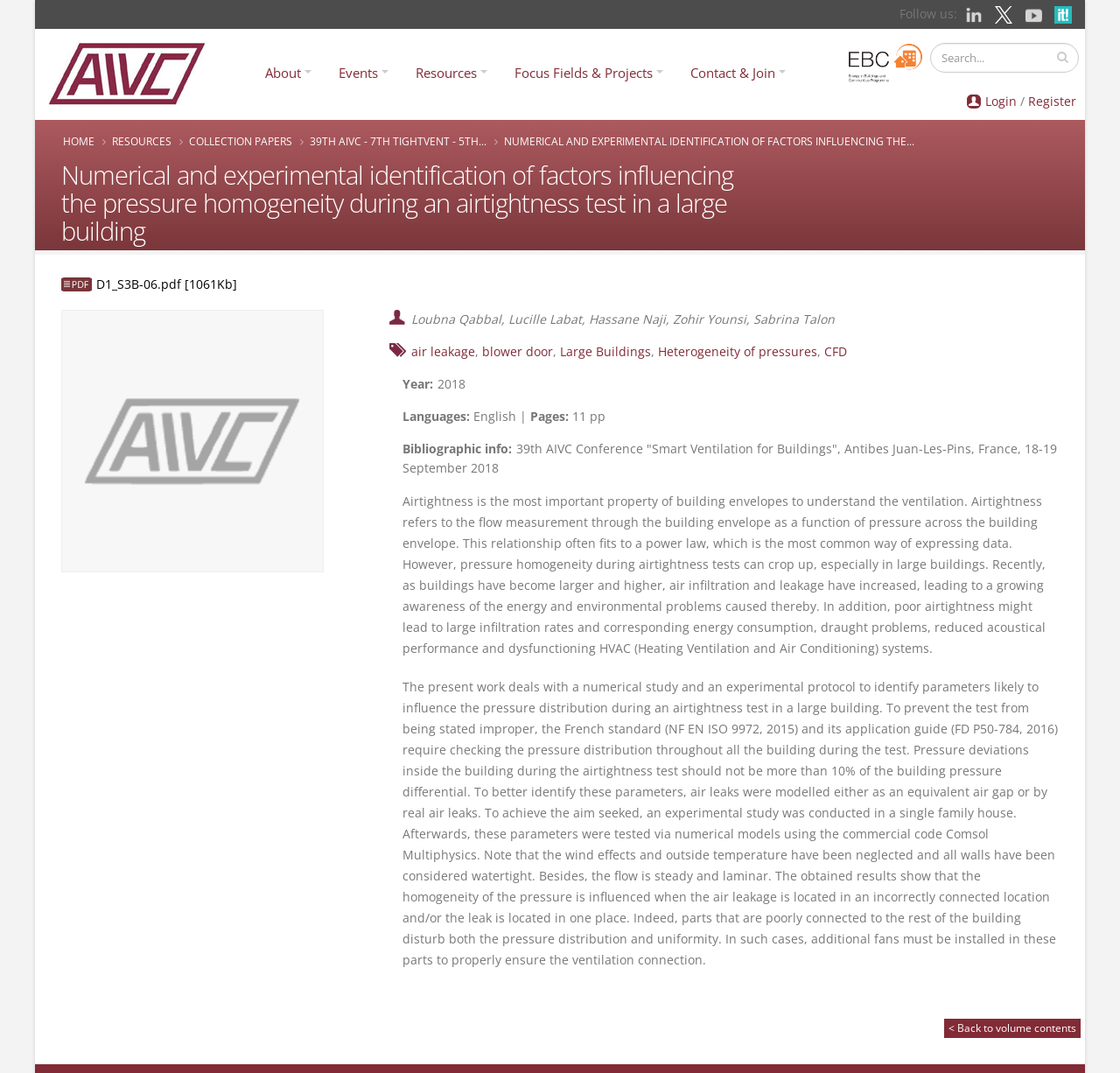Could you find the bounding box coordinates of the clickable area to complete this instruction: "Search for papers"?

[0.83, 0.04, 0.963, 0.068]